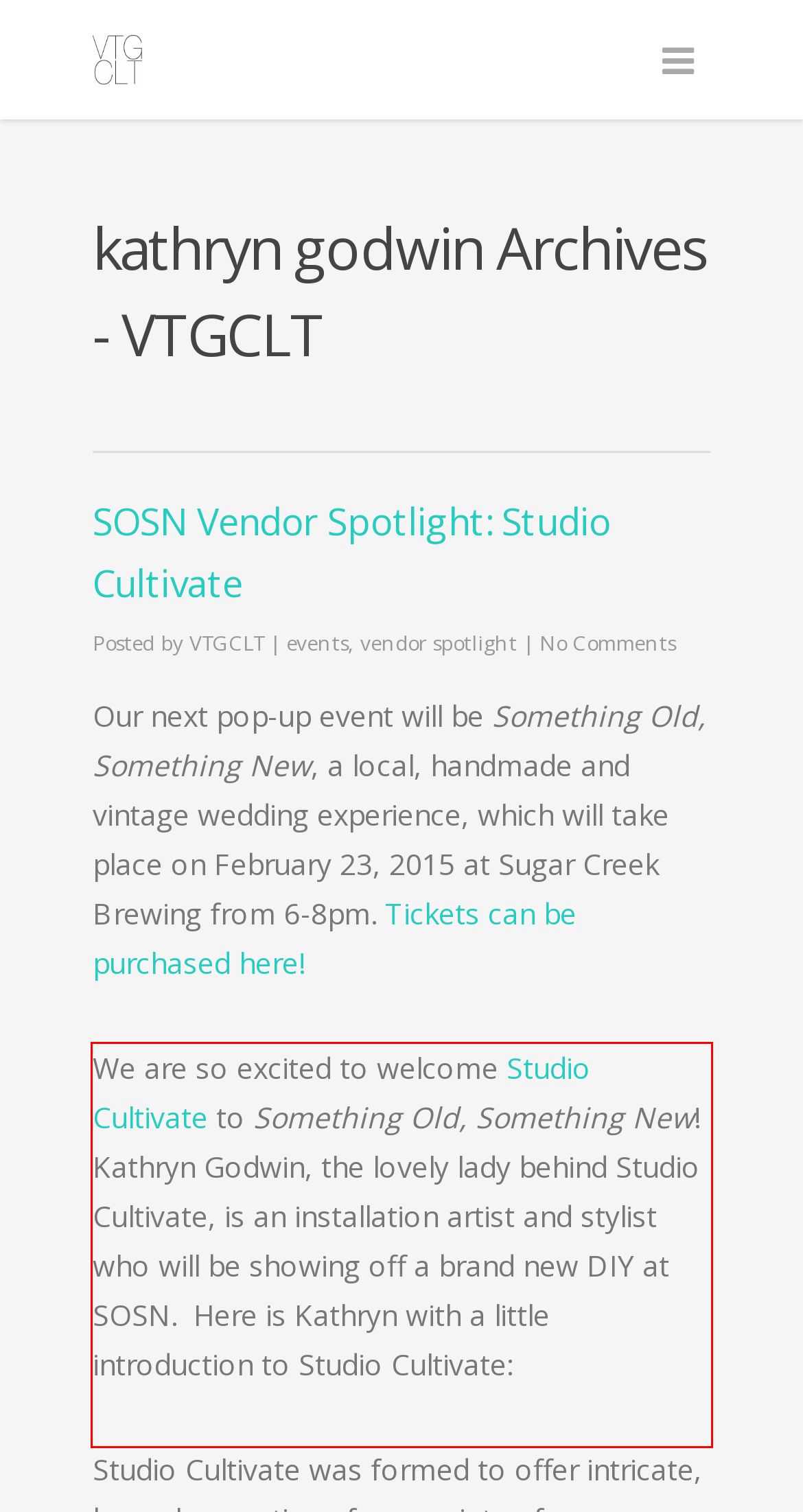Examine the webpage screenshot and use OCR to obtain the text inside the red bounding box.

We are so excited to welcome Studio Cultivate to Something Old, Something New! Kathryn Godwin, the lovely lady behind Studio Cultivate, is an installation artist and stylist who will be showing off a brand new DIY at SOSN. Here is Kathryn with a little introduction to Studio Cultivate: